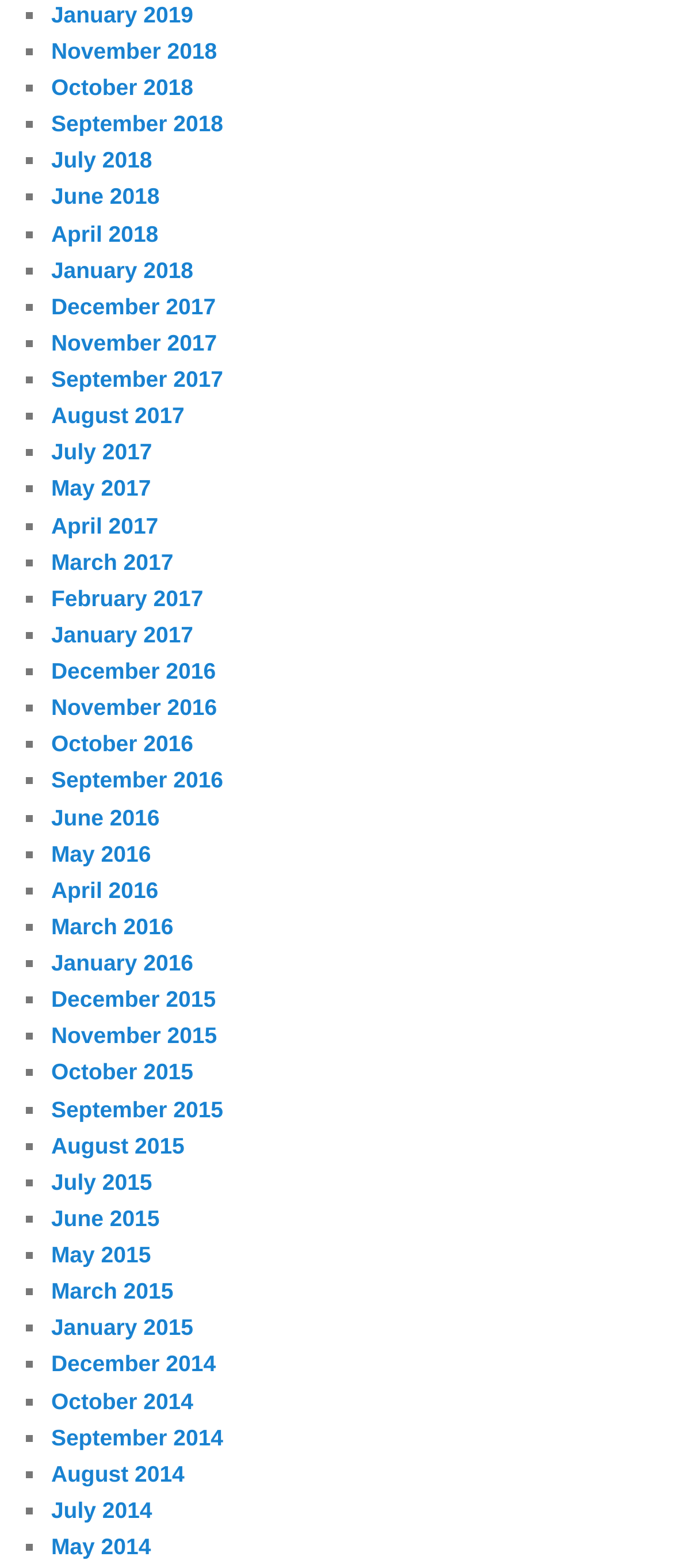How many links are on this webpage?
Observe the image and answer the question with a one-word or short phrase response.

545